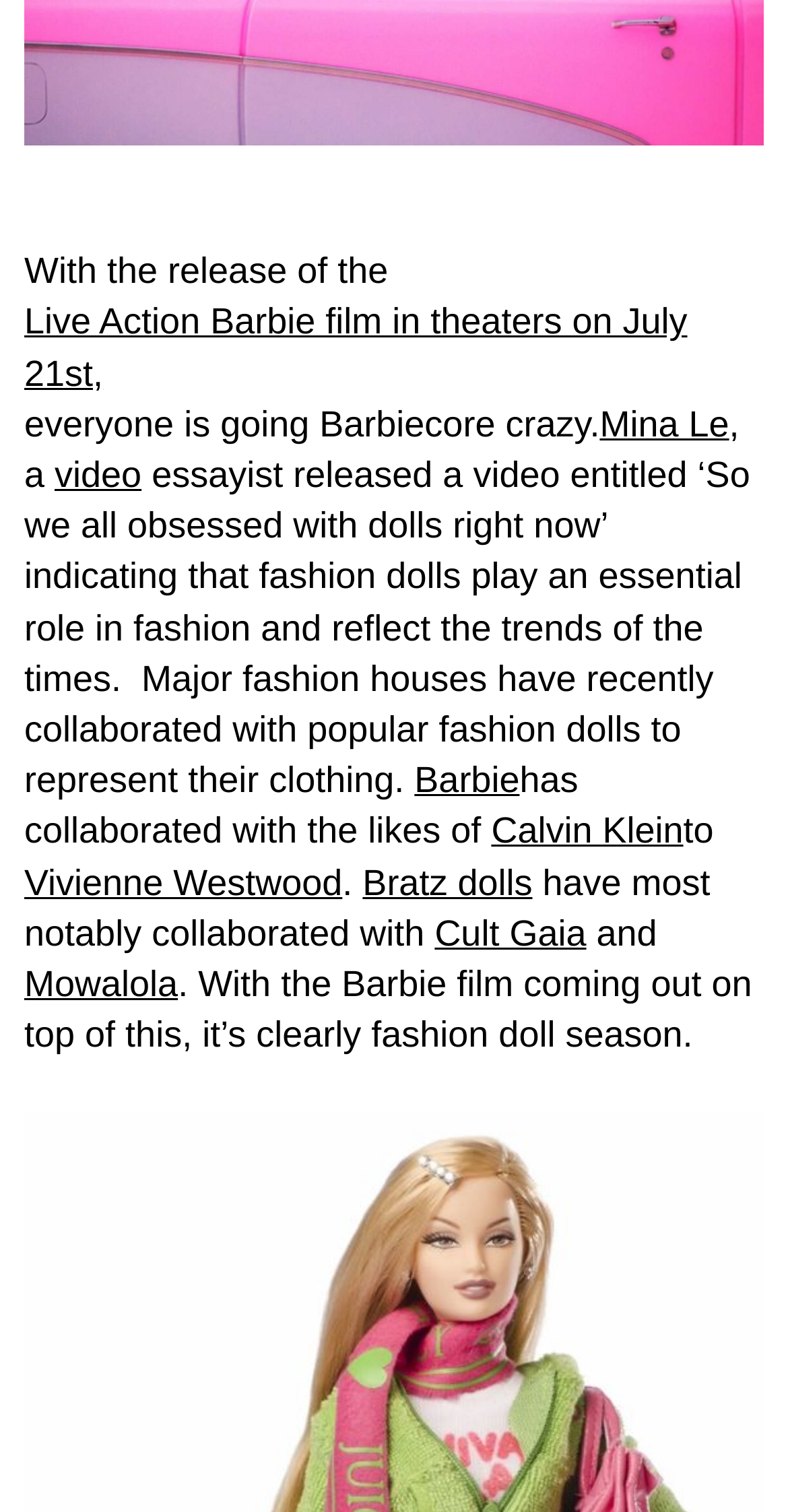Determine the bounding box coordinates of the clickable element to complete this instruction: "Donate to support community news". Provide the coordinates in the format of four float numbers between 0 and 1, [left, top, right, bottom].

None